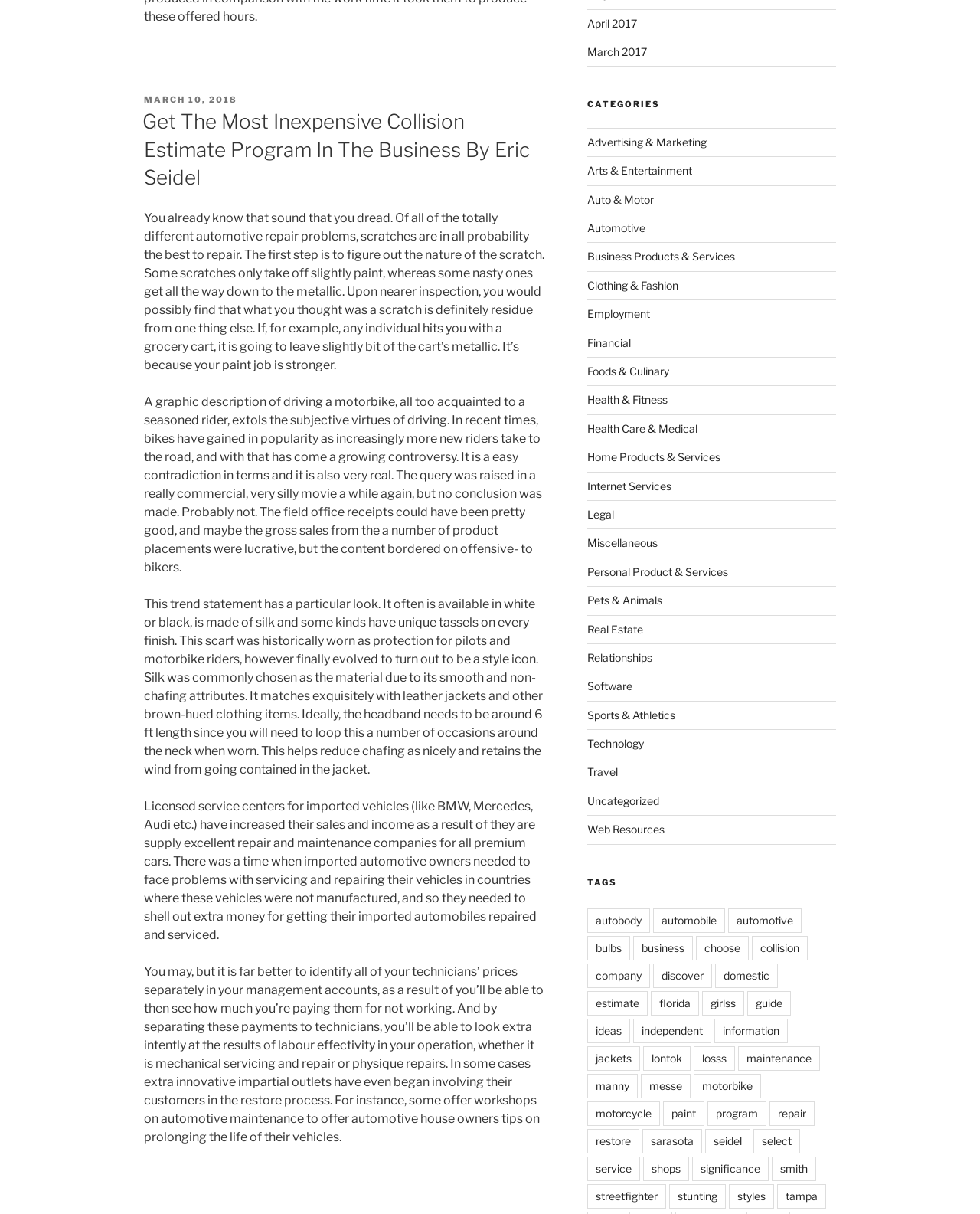What is the purpose of the scarf mentioned in the article?
Please provide a single word or phrase in response based on the screenshot.

Protection for pilots and motorbike riders